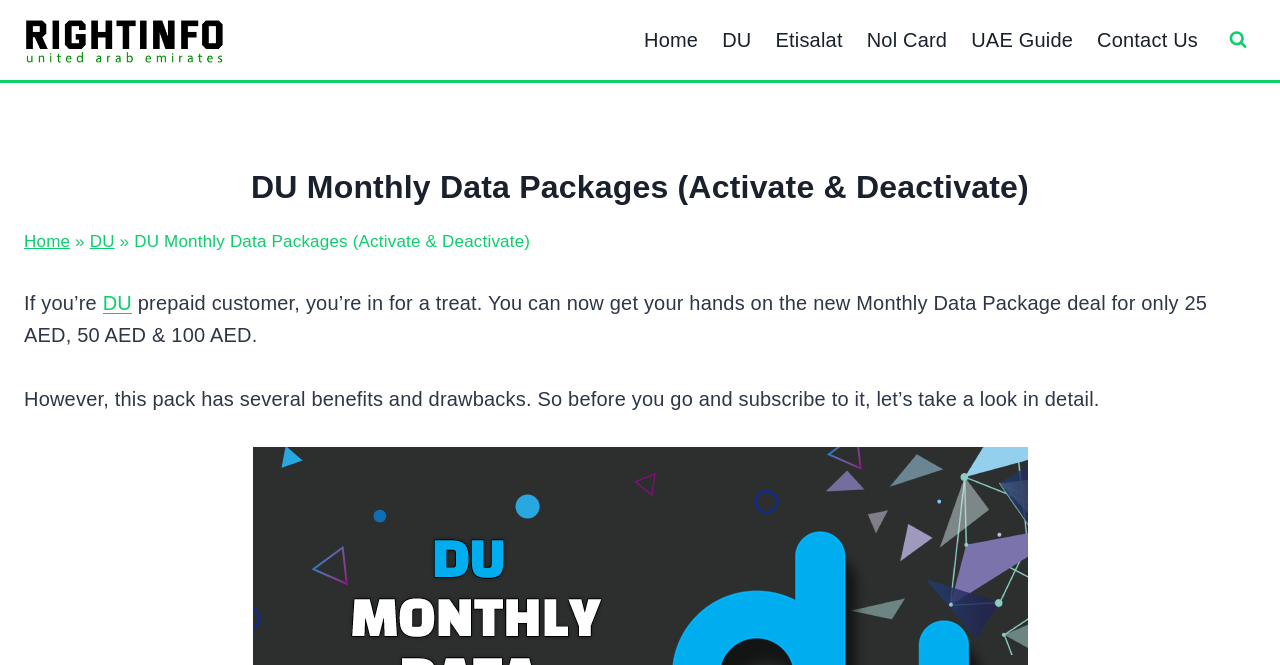Use one word or a short phrase to answer the question provided: 
What are the navigation links on the top?

Home, DU, Etisalat, Nol Card, UAE Guide, Contact Us